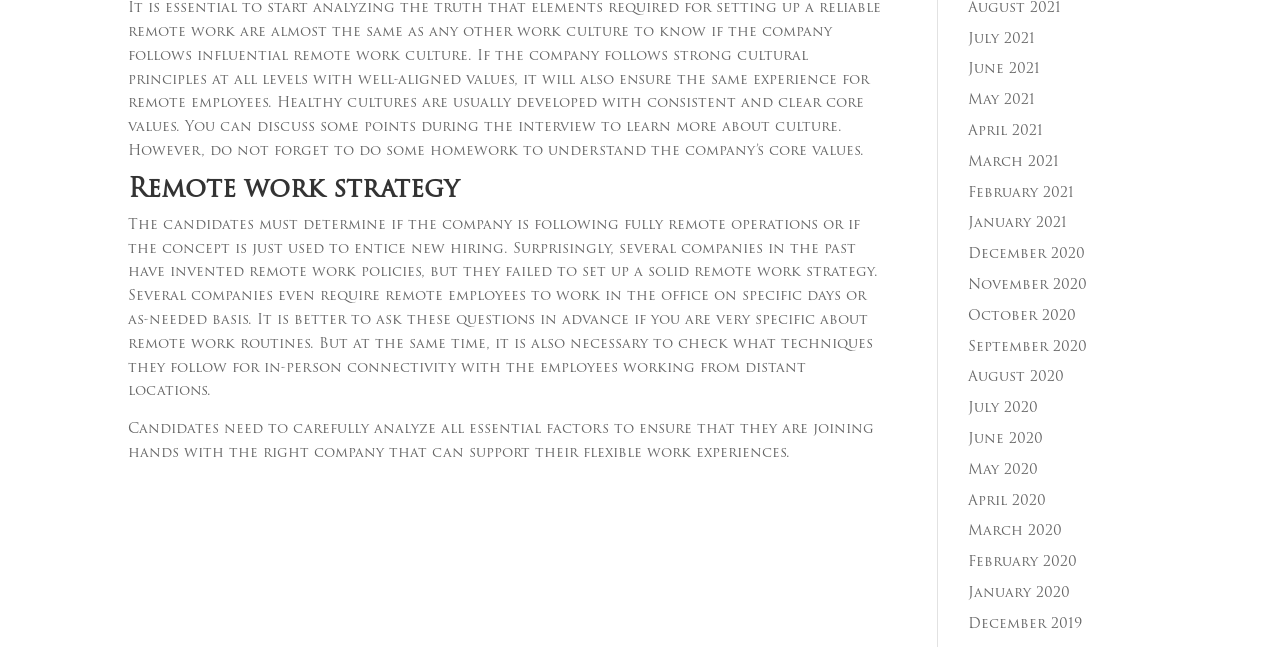How many links are there on the right side of the page?
Identify the answer in the screenshot and reply with a single word or phrase.

20